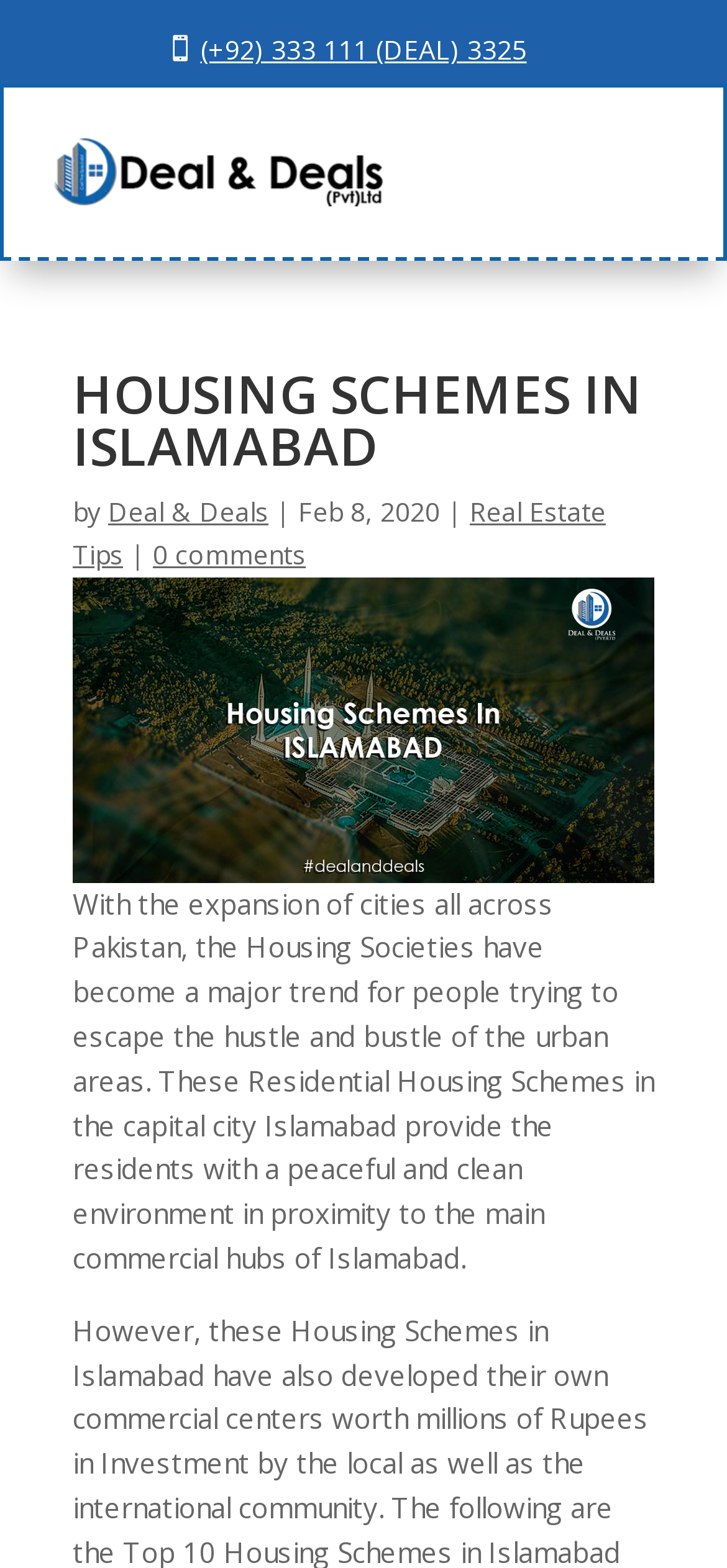What is the main topic of the article?
Please provide a full and detailed response to the question.

The main topic of the article can be inferred from the heading 'HOUSING SCHEMES IN ISLAMABAD' which is a prominent element on the webpage, and also from the content of the article which discusses residential housing schemes in Islamabad.